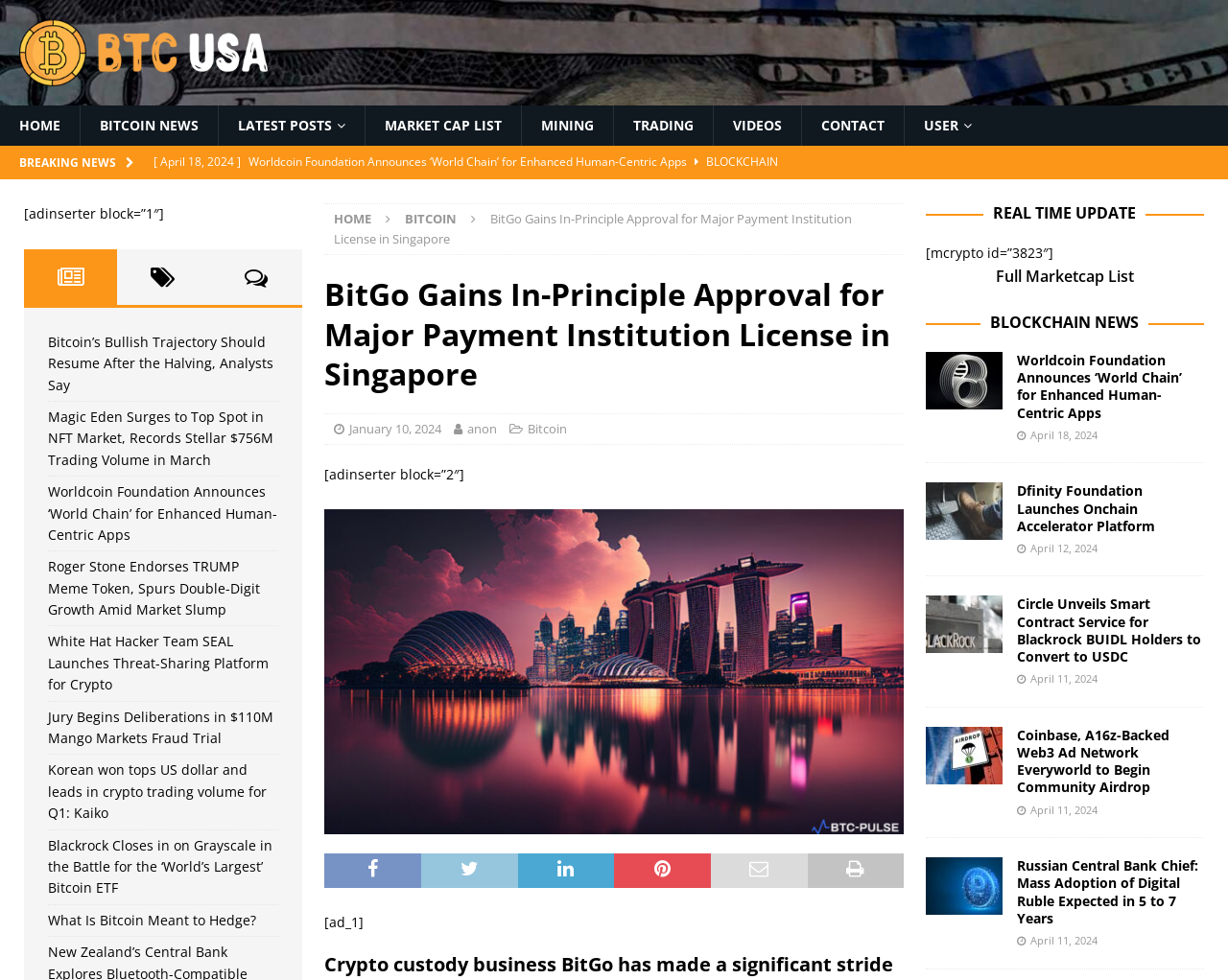Offer a detailed explanation of the webpage layout and contents.

This webpage appears to be a cryptocurrency news website, with a focus on Bitcoin and blockchain-related news. At the top of the page, there is a navigation menu with links to various sections, including "HOME", "BITCOIN NEWS", "LATEST POSTS", "MARKET CAP LIST", "MINING", "TRADING", "VIDEOS", "CONTACT", and "USER".

Below the navigation menu, there is a section with a heading "BREAKING NEWS" that features several links to news articles, including "Worldcoin Foundation Announces ‘World Chain’ for Enhanced Human-Centric Apps", "Roger Stone Endorses TRUMP Meme Token, Spurs Double-Digit Growth Amid Market Slump", and "Bitcoin’s Bullish Trajectory Should Resume After the Halving, Analysts Say".

The main content of the page is divided into two columns. The left column features a news article with the title "BitGo Gains In-Principle Approval for Major Payment Institution License in Singapore", accompanied by an image. The article has a heading, a brief summary, and several links to related topics.

The right column features a section with a heading "REAL TIME UPDATE" that displays a list of news articles, including "What Is Bitcoin Meant to Hedge?", "Blackrock Closes in on Grayscale in the Battle for the ‘World’s Largest’ Bitcoin ETF", and "Korean won tops US dollar and leads in crypto trading volume for Q1: Kaiko". Below this section, there is another section with a heading "BLOCKCHAIN NEWS" that features several links to news articles related to blockchain technology.

Throughout the page, there are several advertisements and promotional links, including a section with a heading "Full Marketcap List" that displays a list of cryptocurrency market capitalization. There are also several social media links and icons at the top and bottom of the page.